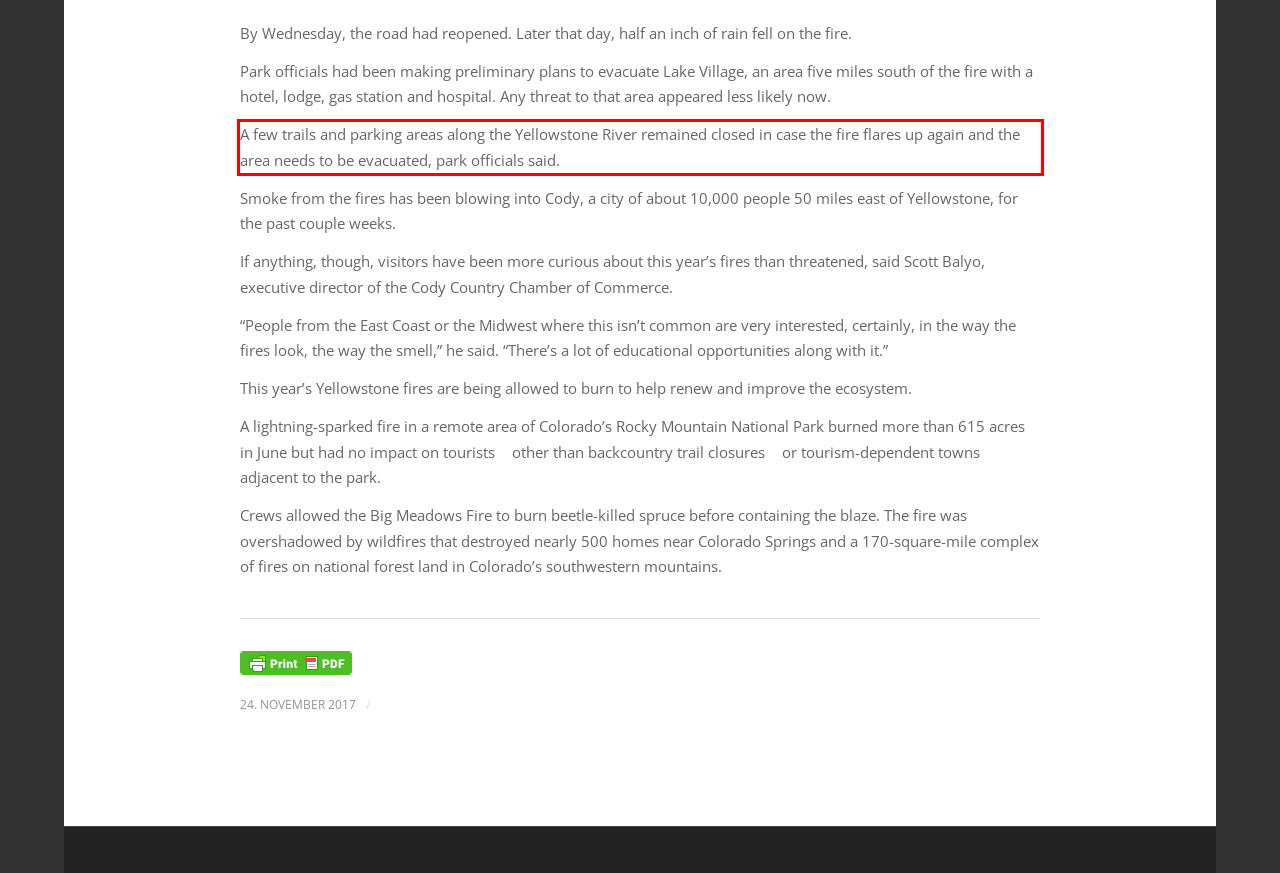Review the webpage screenshot provided, and perform OCR to extract the text from the red bounding box.

A few trails and parking areas along the Yellowstone River remained closed in case the fire flares up again and the area needs to be evacuated, park officials said.